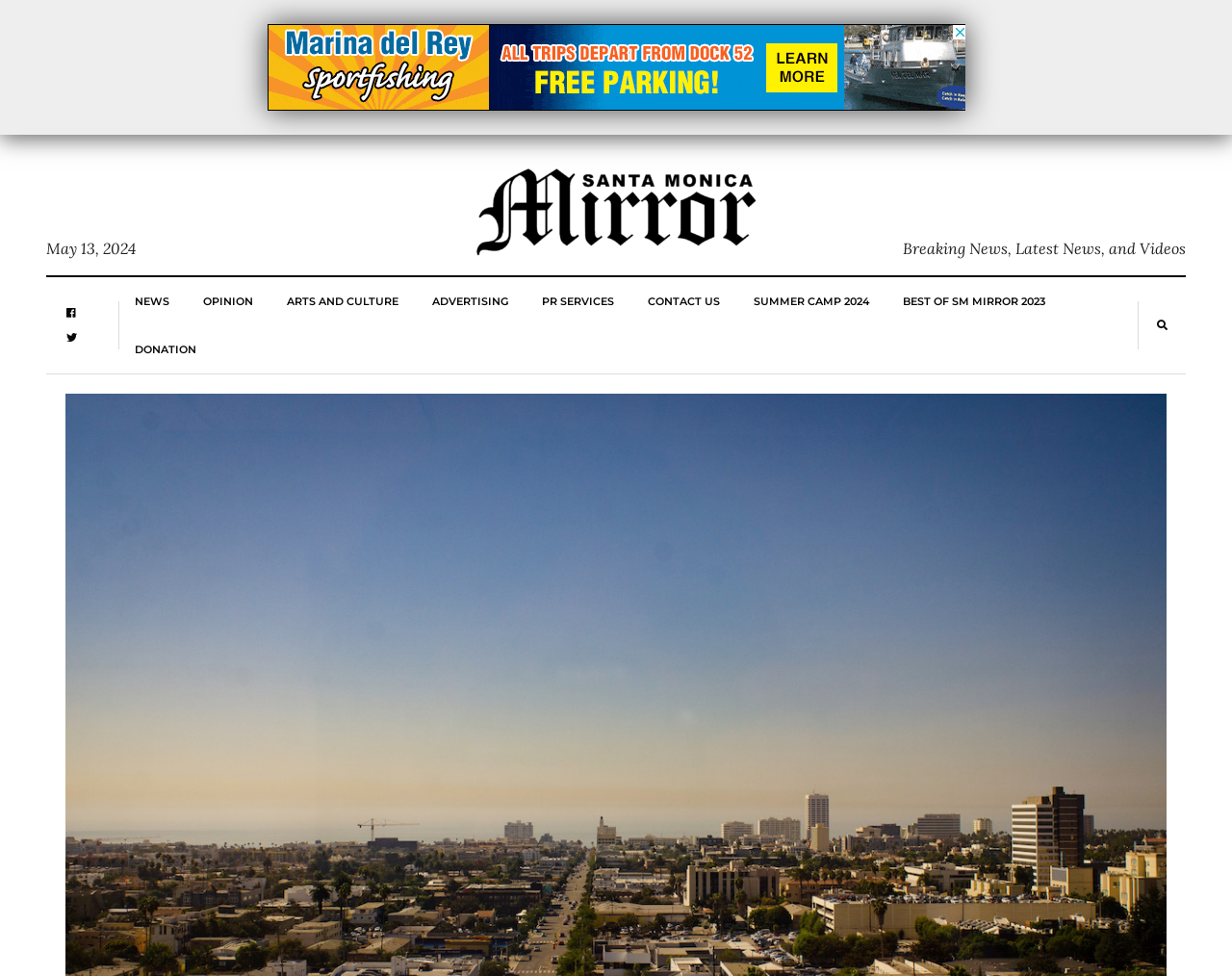Please identify the bounding box coordinates of the element that needs to be clicked to perform the following instruction: "check SUMMER CAMP 2024".

[0.612, 0.284, 0.706, 0.333]